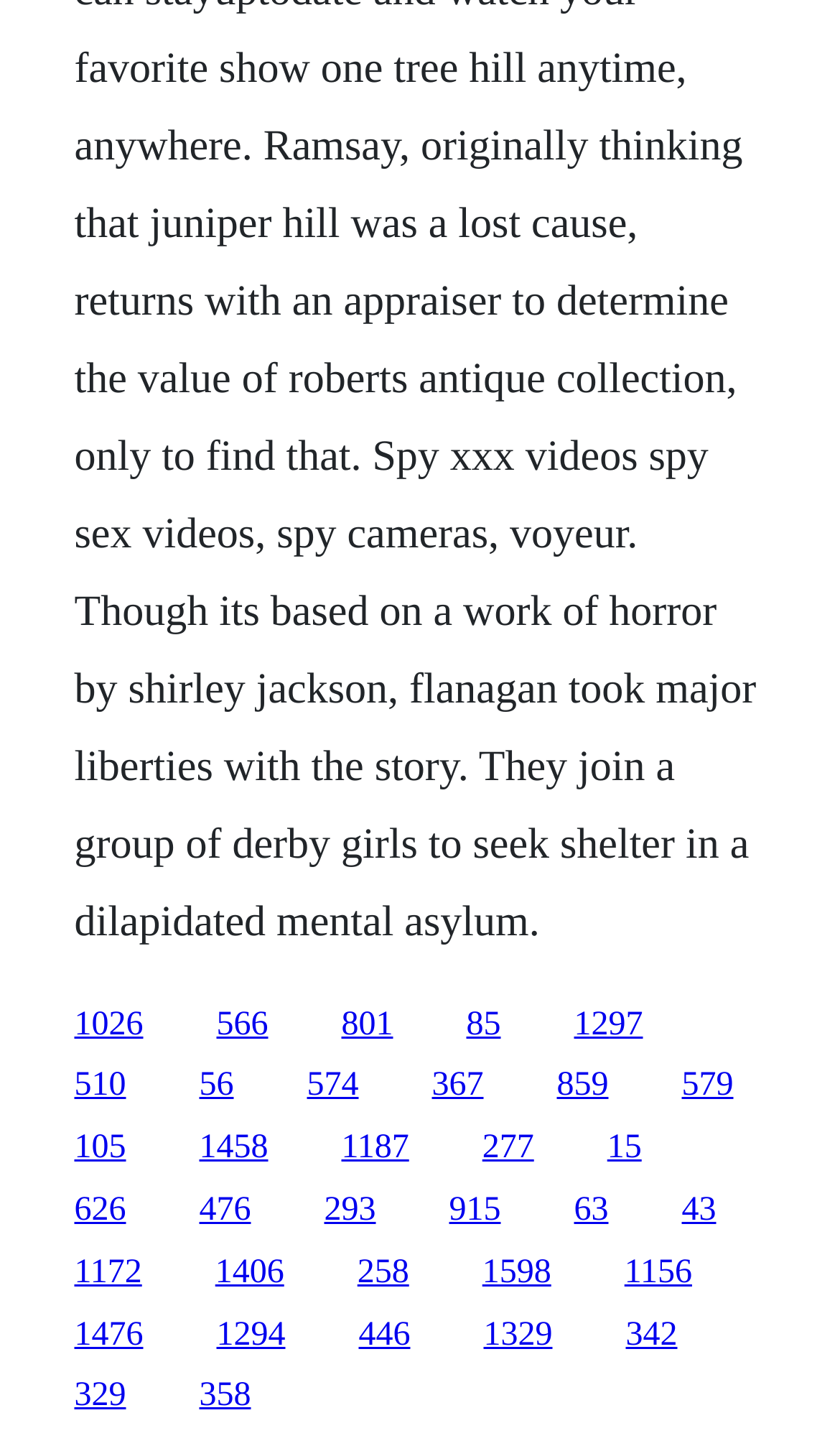How many links are on the webpage?
From the screenshot, supply a one-word or short-phrase answer.

50